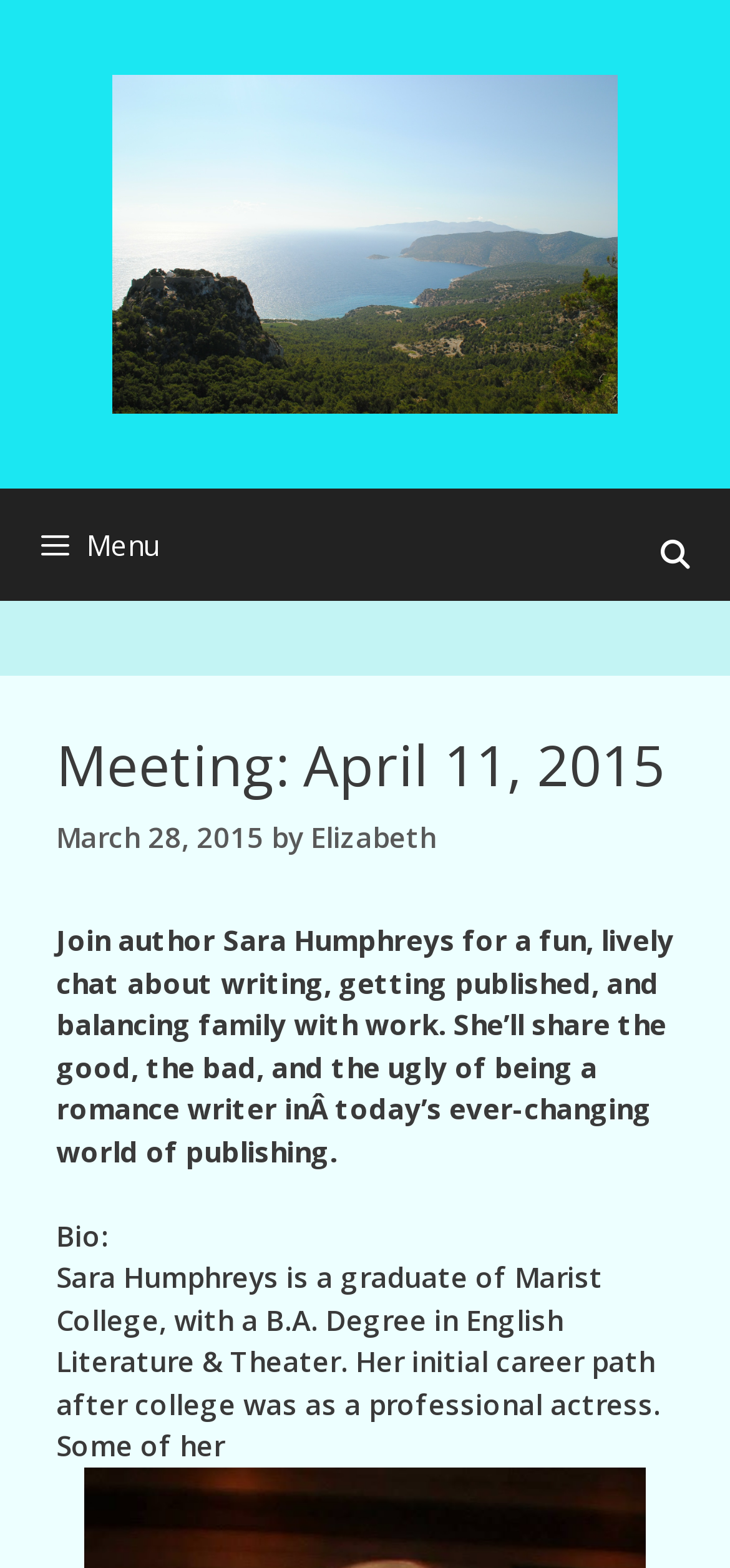What is the text of the webpage's headline?

Meeting: April 11, 2015